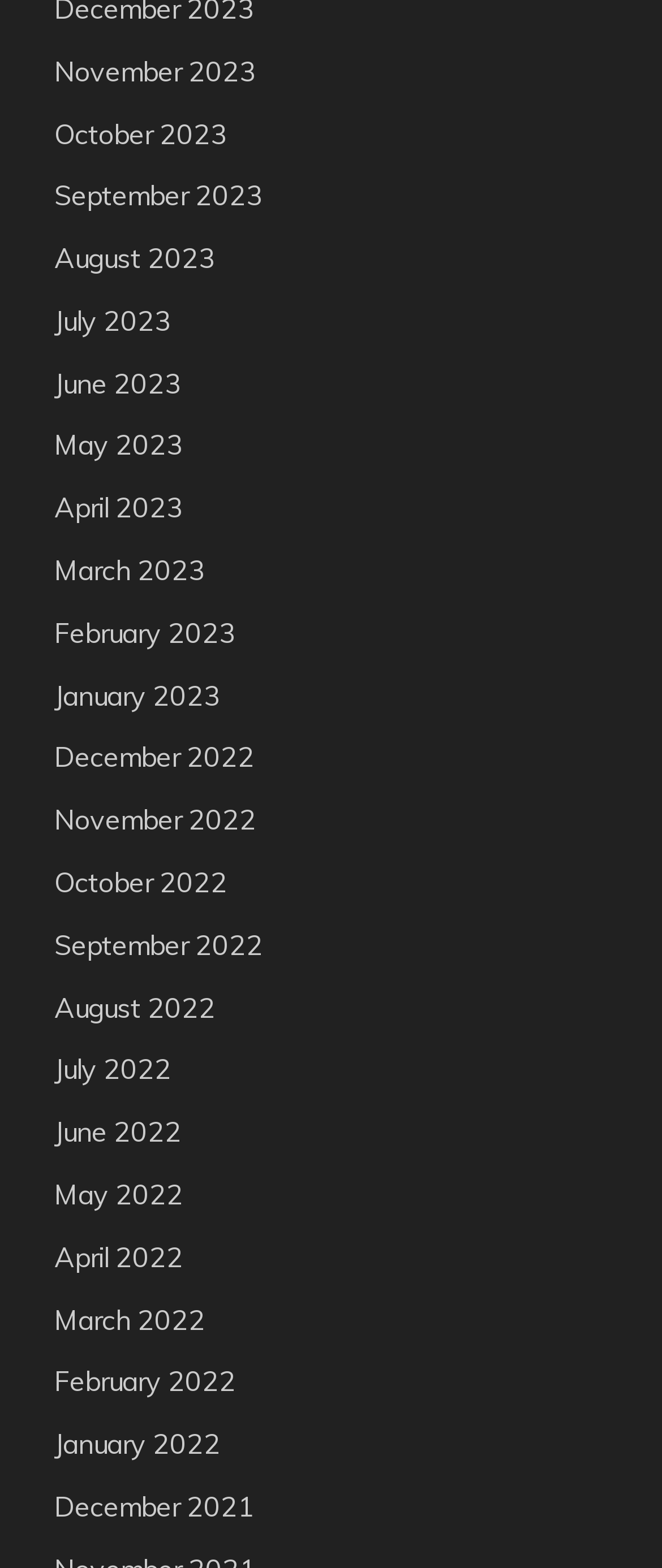Locate the bounding box coordinates of the element that needs to be clicked to carry out the instruction: "go to October 2022". The coordinates should be given as four float numbers ranging from 0 to 1, i.e., [left, top, right, bottom].

[0.082, 0.552, 0.344, 0.573]